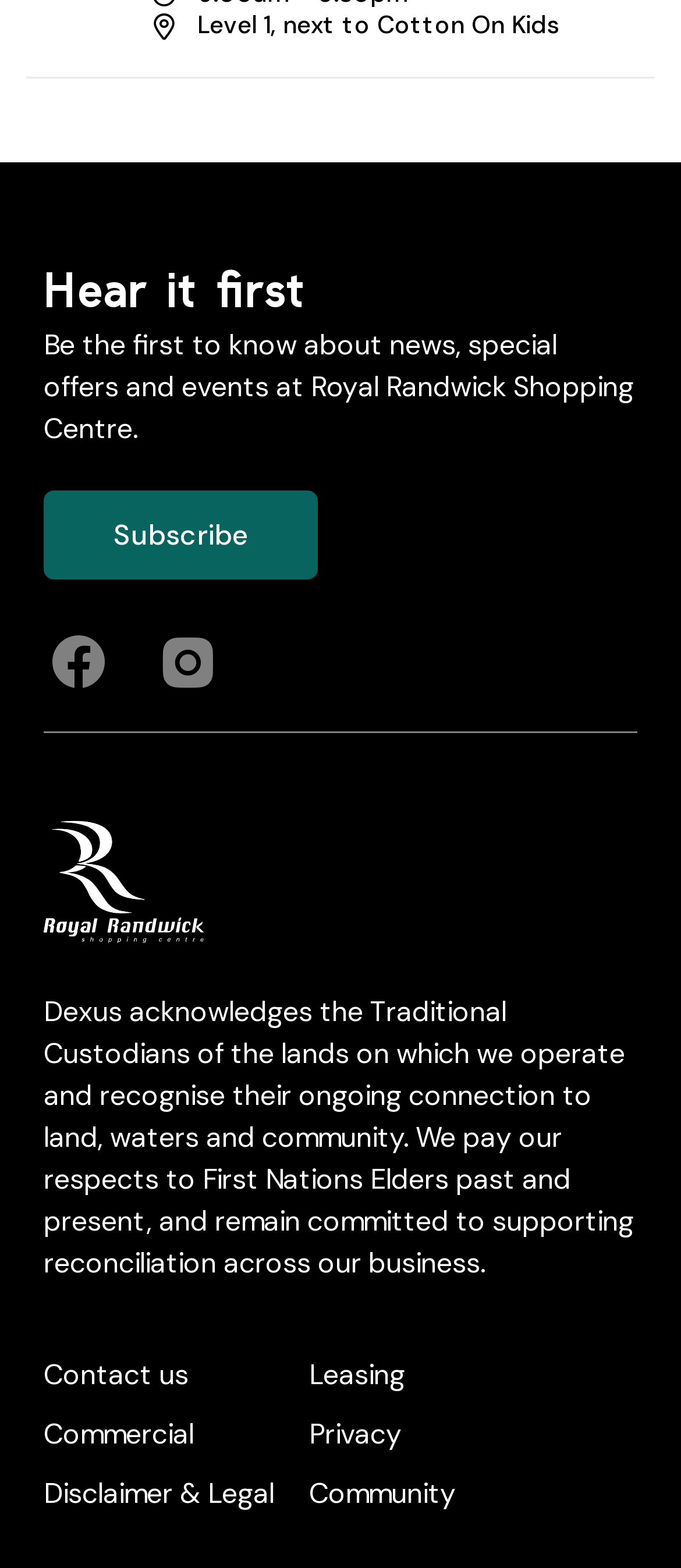Select the bounding box coordinates of the element I need to click to carry out the following instruction: "View disclaimer and legal information".

[0.064, 0.939, 0.454, 0.977]